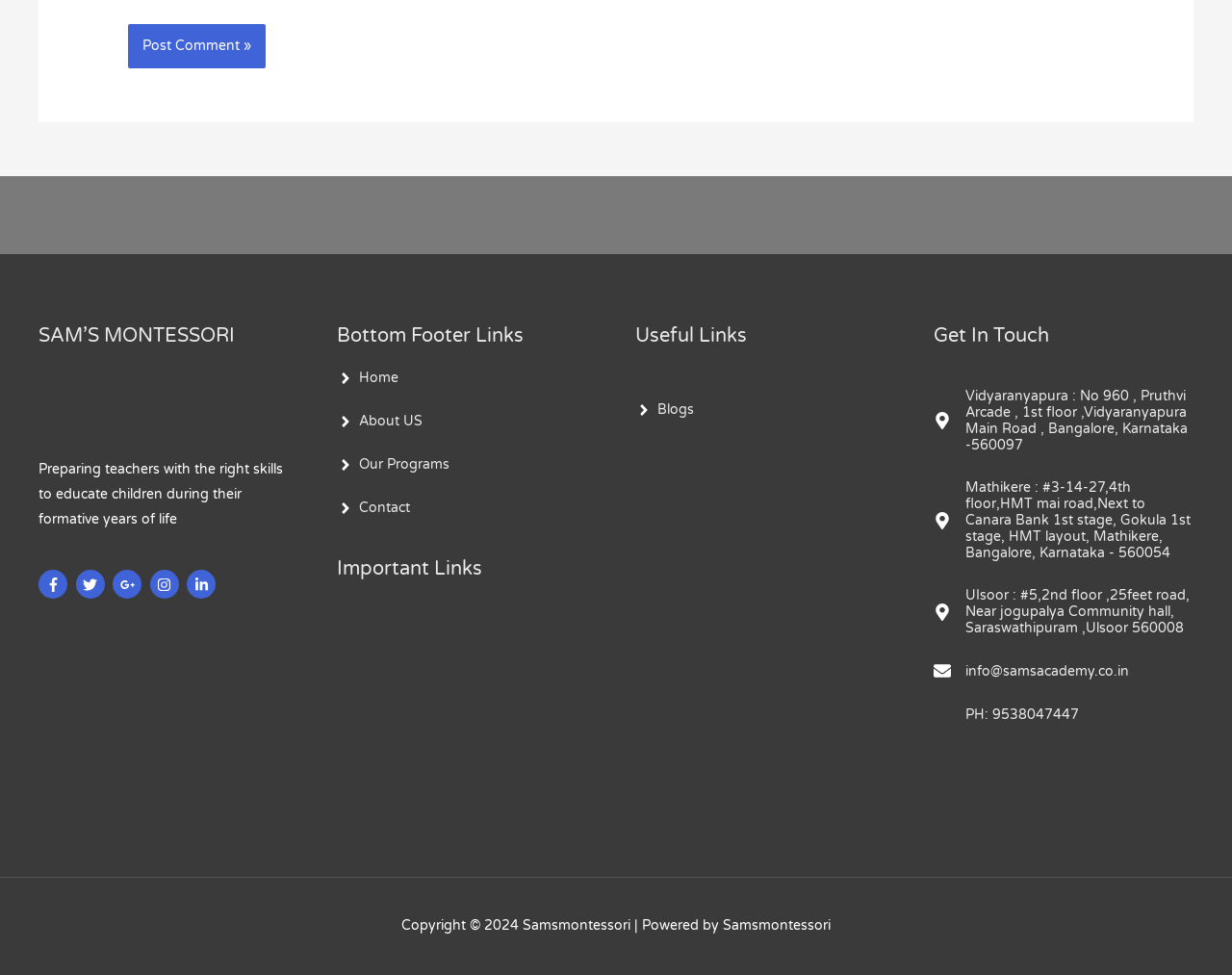Please identify the coordinates of the bounding box for the clickable region that will accomplish this instruction: "Visit Facebook page".

[0.031, 0.585, 0.058, 0.614]